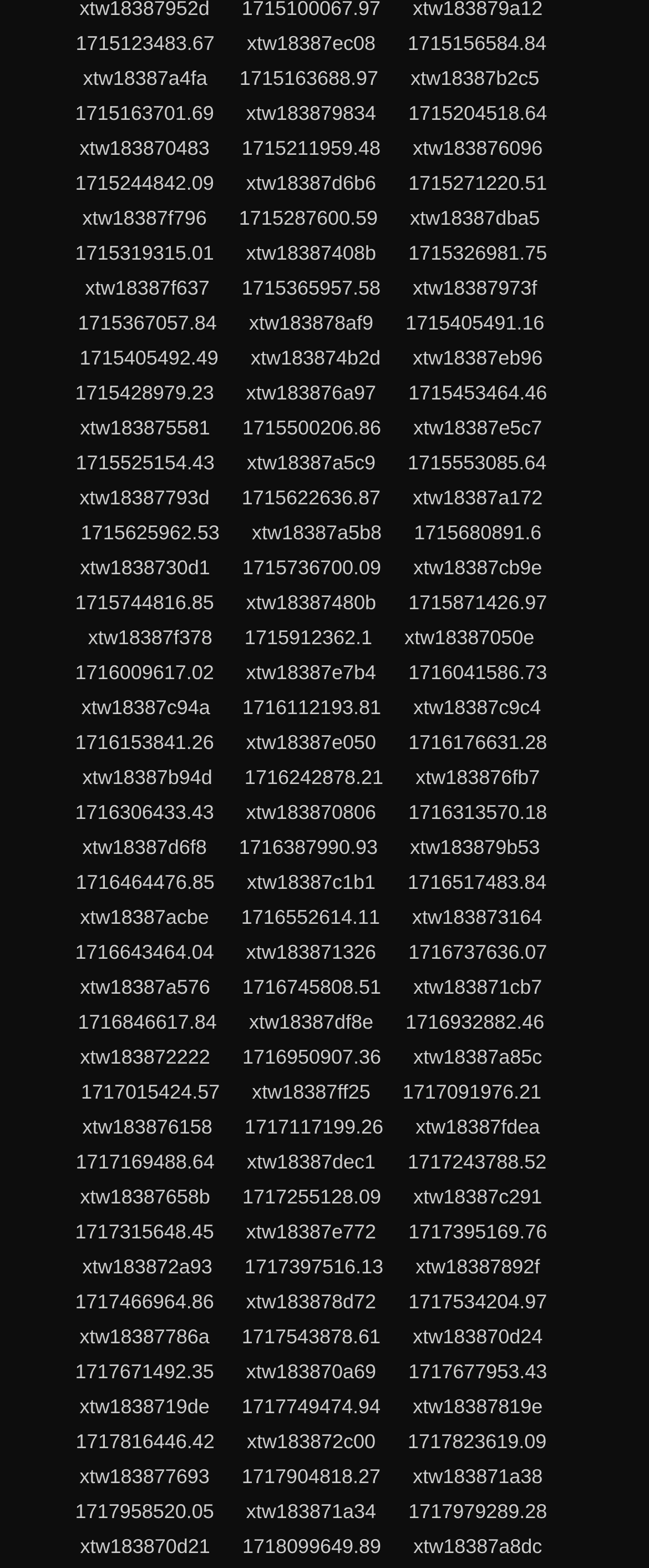Please identify the bounding box coordinates of the clickable area that will allow you to execute the instruction: "click the last link".

[0.116, 0.597, 0.33, 0.616]